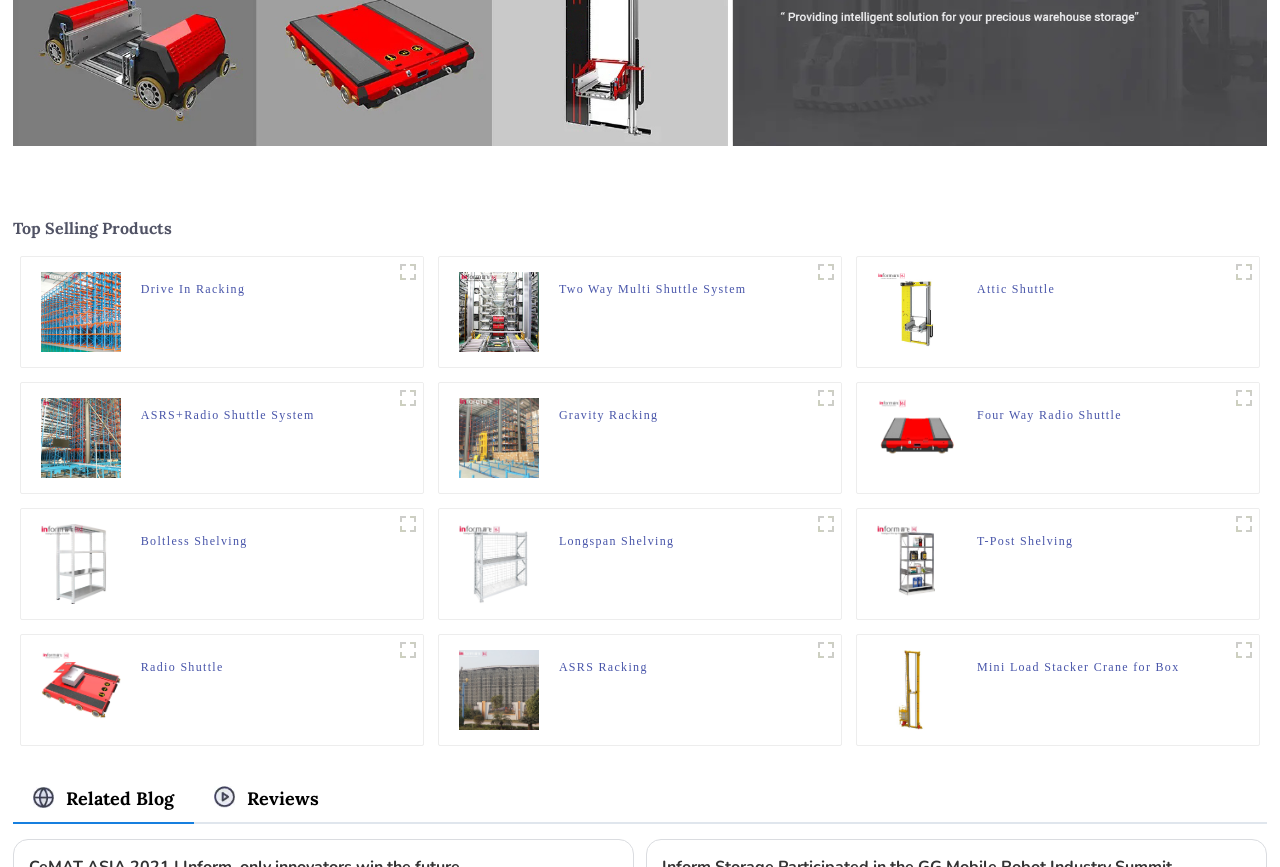What is the product with the longest name?
Examine the webpage screenshot and provide an in-depth answer to the question.

The product with the longest name is 'ASRS+Radio Shuttle System' as it has the most characters in its name compared to other products.